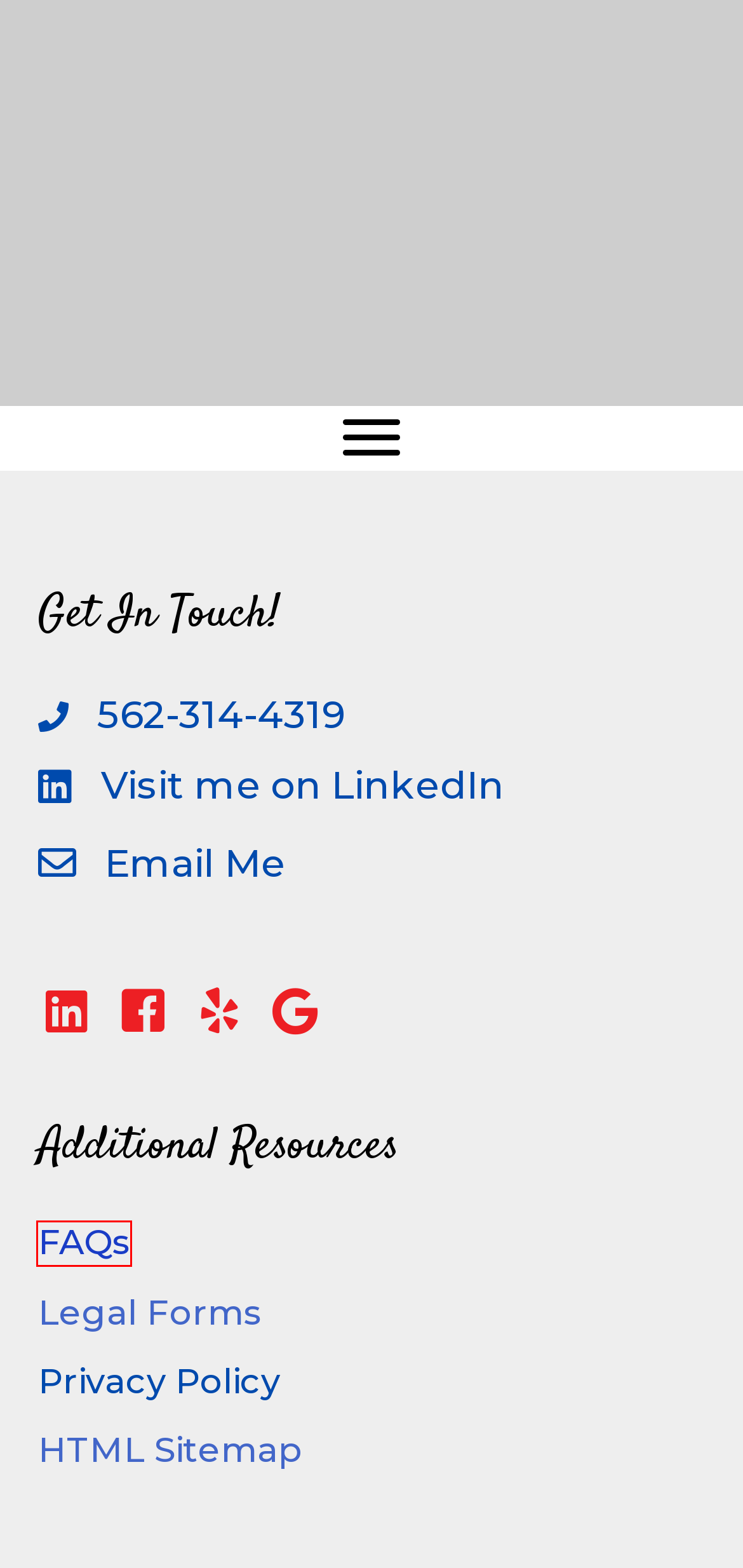Observe the provided screenshot of a webpage that has a red rectangle bounding box. Determine the webpage description that best matches the new webpage after clicking the element inside the red bounding box. Here are the candidates:
A. The Document Diva - Long Beach Mobile Notary | California Apostille 562.314.4319
B. Legal Forms - The Document Diva
C. Contact - The Document Diva
D. Sitemap - The Document Diva
E. LaShon James-Major - The Document Diva
F. FAQs - The Document Diva
G. Privacy Policy - The Document Diva
H. About - The Document Diva

F